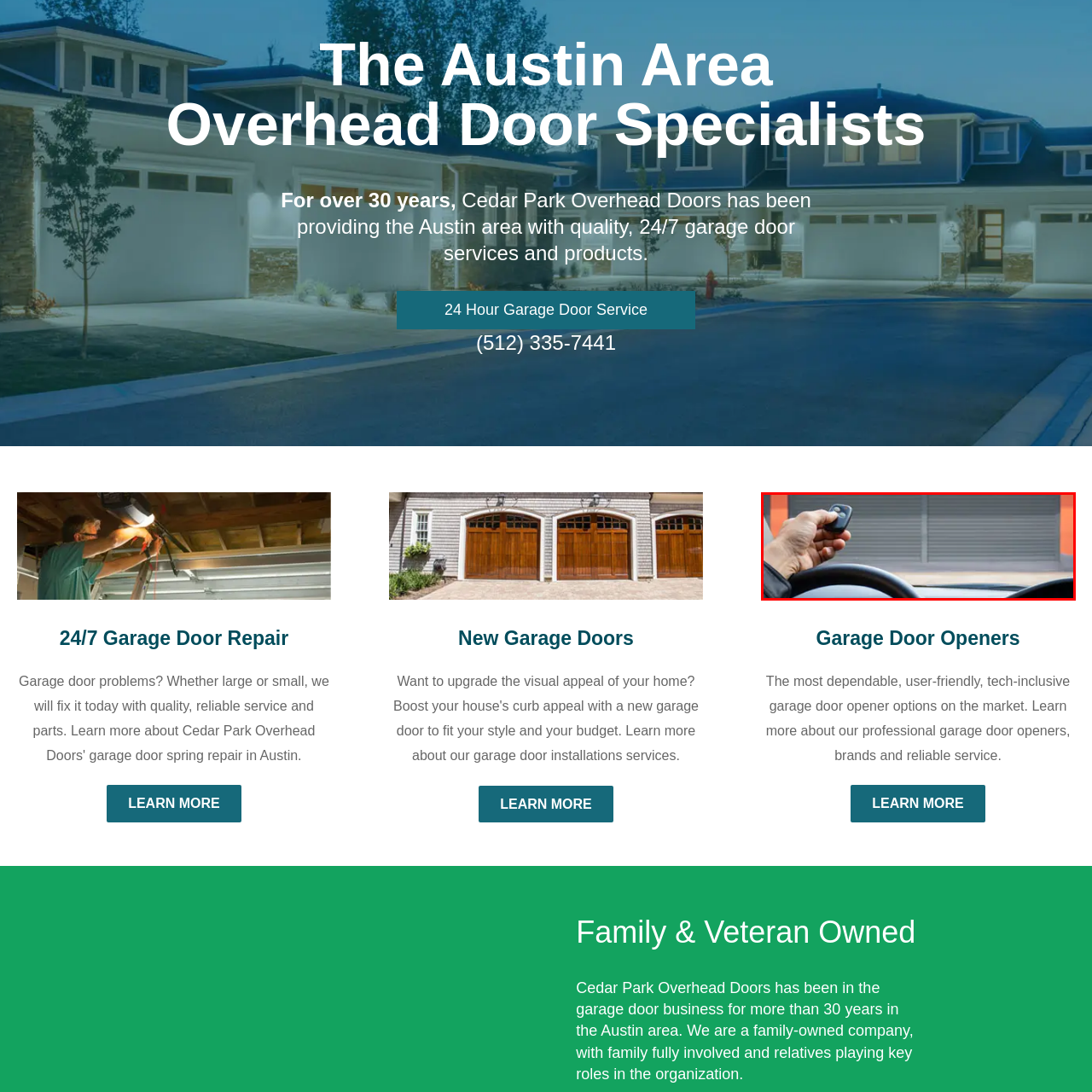What type of design does the garage door feature?
Observe the image marked by the red bounding box and generate a detailed answer to the question.

The garage door in the image has a sleek and modern design, which reflects the contemporary style of garage doors offered by Cedar Park Overhead Doors, specialists in garage door solutions for the Austin area.